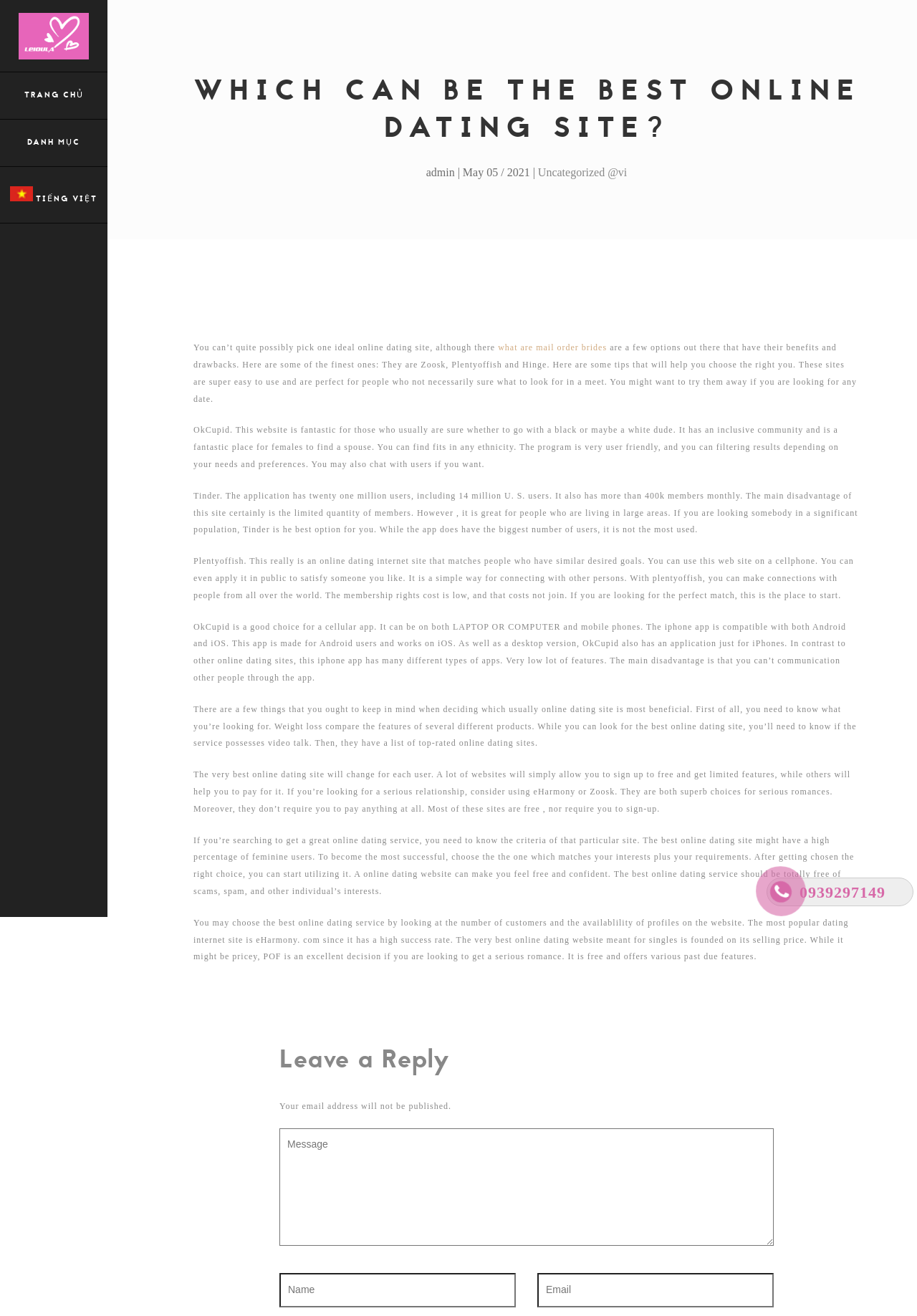Please identify the bounding box coordinates of the region to click in order to complete the task: "Click to call". The coordinates must be four float numbers between 0 and 1, specified as [left, top, right, bottom].

[0.838, 0.669, 0.865, 0.687]